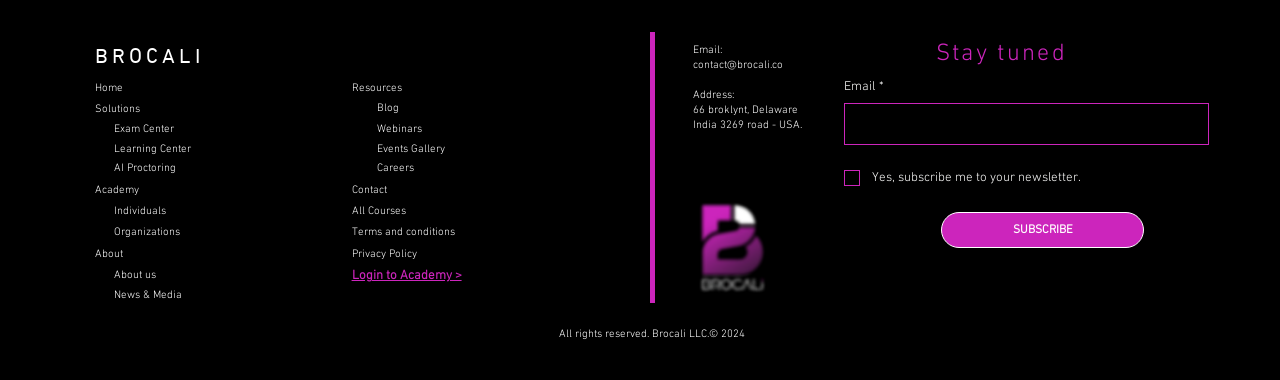What is the purpose of the form on this webpage?
Provide a concise answer using a single word or phrase based on the image.

Newsletter subscription